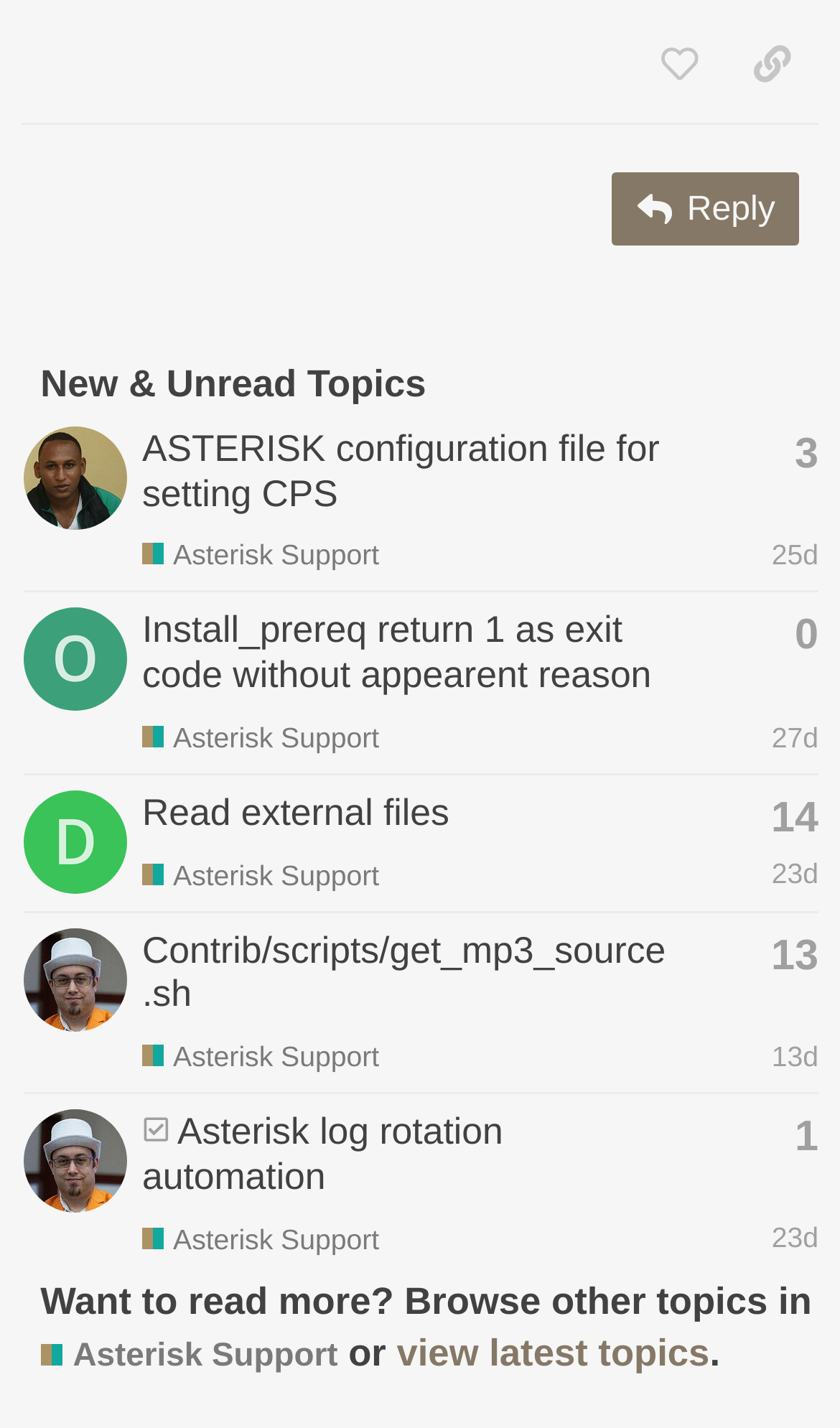Answer the question in a single word or phrase:
How many replies does the third topic have?

14